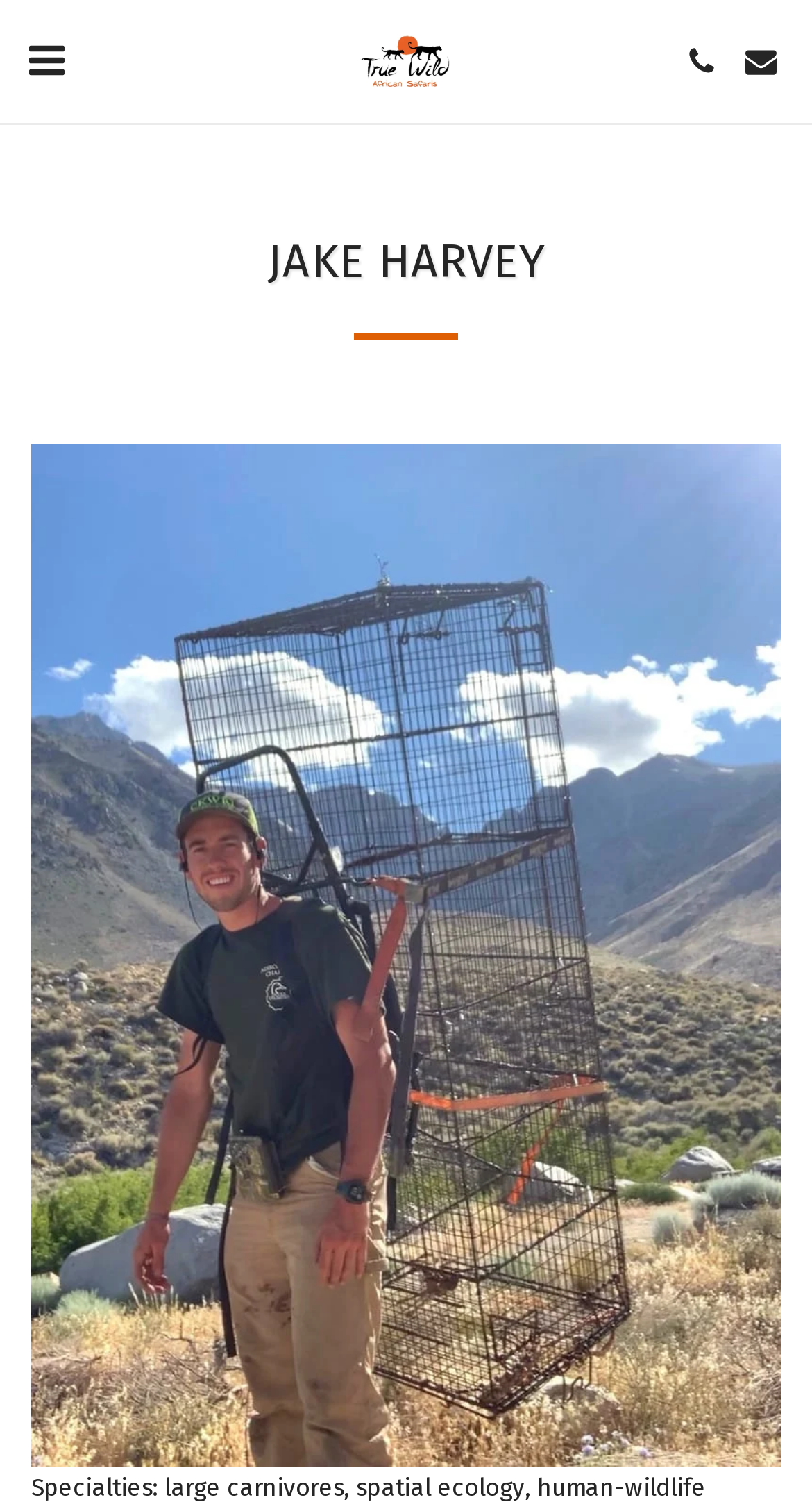Respond concisely with one word or phrase to the following query:
What is the name of the person in the image?

Jake Harvey